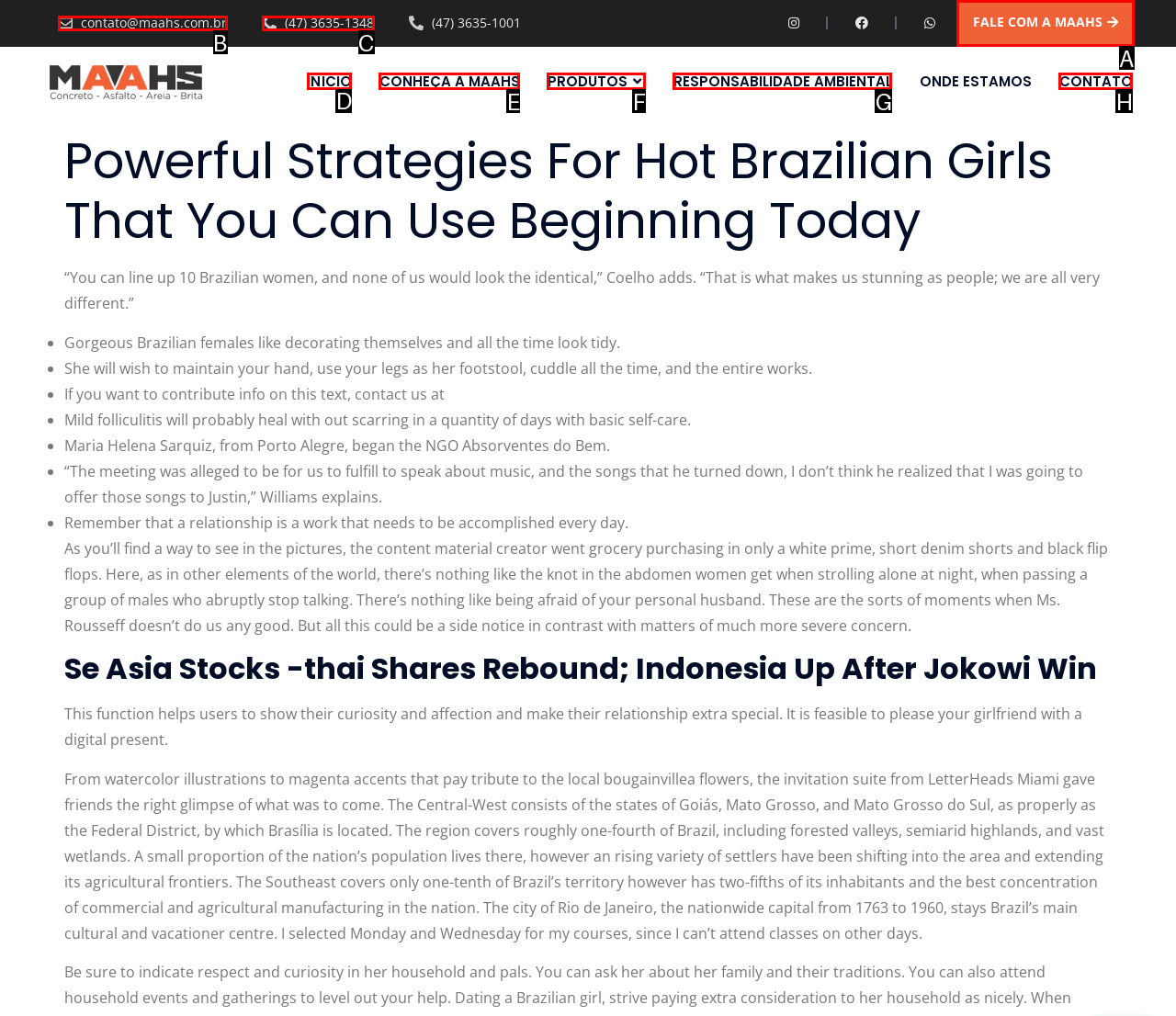To complete the task: Go to the Início page, select the appropriate UI element to click. Respond with the letter of the correct option from the given choices.

D